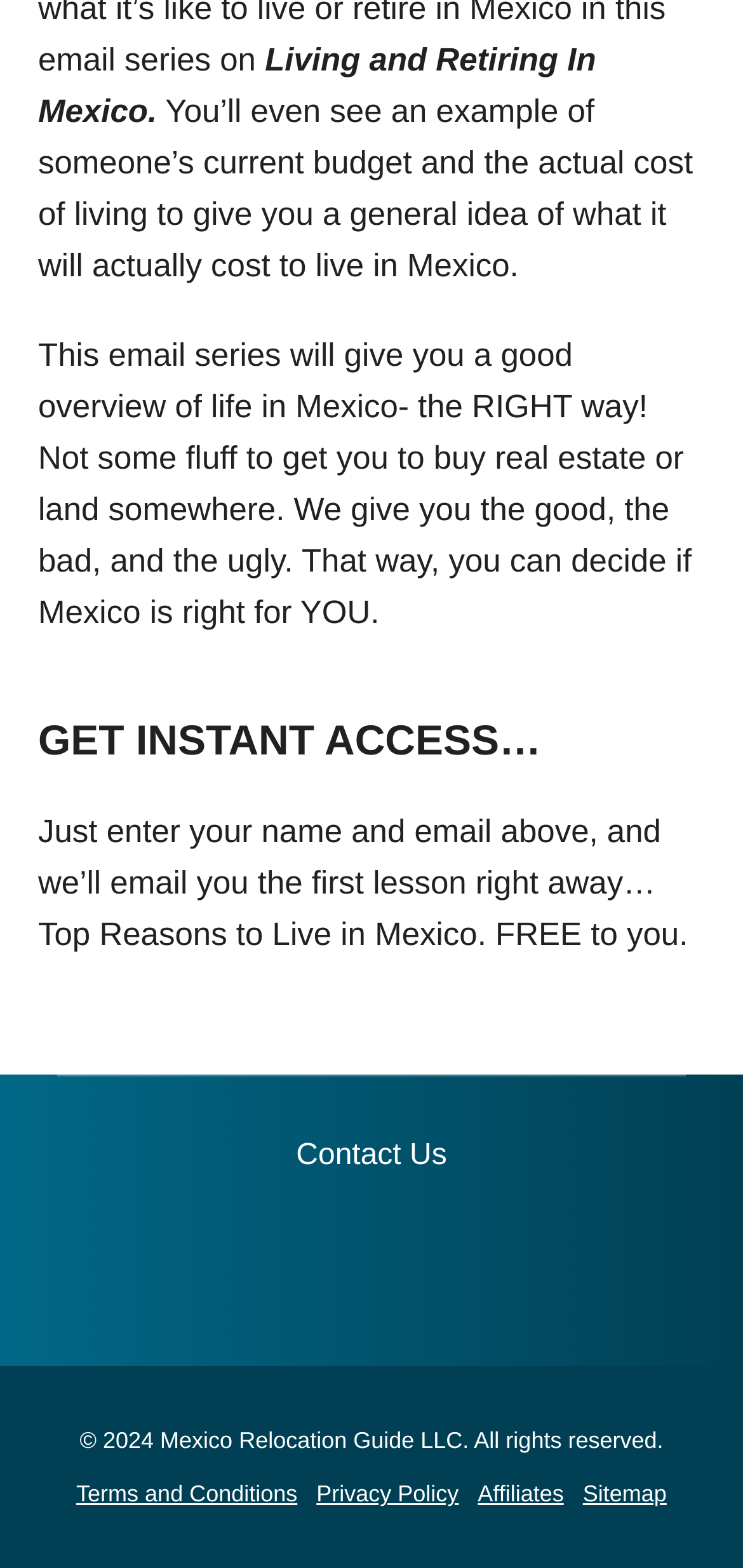From the image, can you give a detailed response to the question below:
What is the purpose of the email series?

The purpose of the email series can be inferred from the text 'This email series will give you a good overview of life in Mexico- the RIGHT way! Not some fluff to get you to buy real estate or land somewhere. We give you the good, the bad, and the ugly. That way, you can decide if Mexico is right for YOU.', which suggests that the series aims to provide a comprehensive overview of life in Mexico.